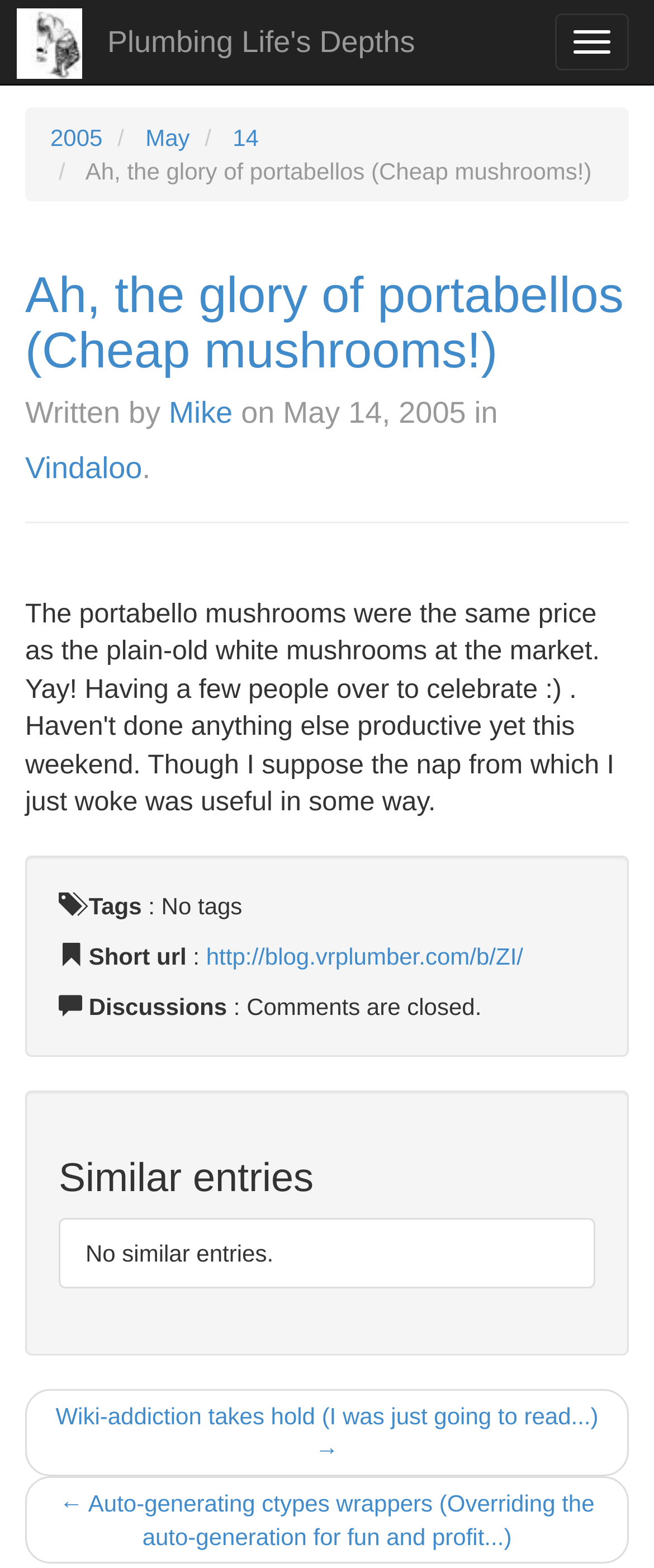Pinpoint the bounding box coordinates of the clickable area needed to execute the instruction: "Click the 'Toggle navigation' button". The coordinates should be specified as four float numbers between 0 and 1, i.e., [left, top, right, bottom].

[0.849, 0.009, 0.962, 0.045]